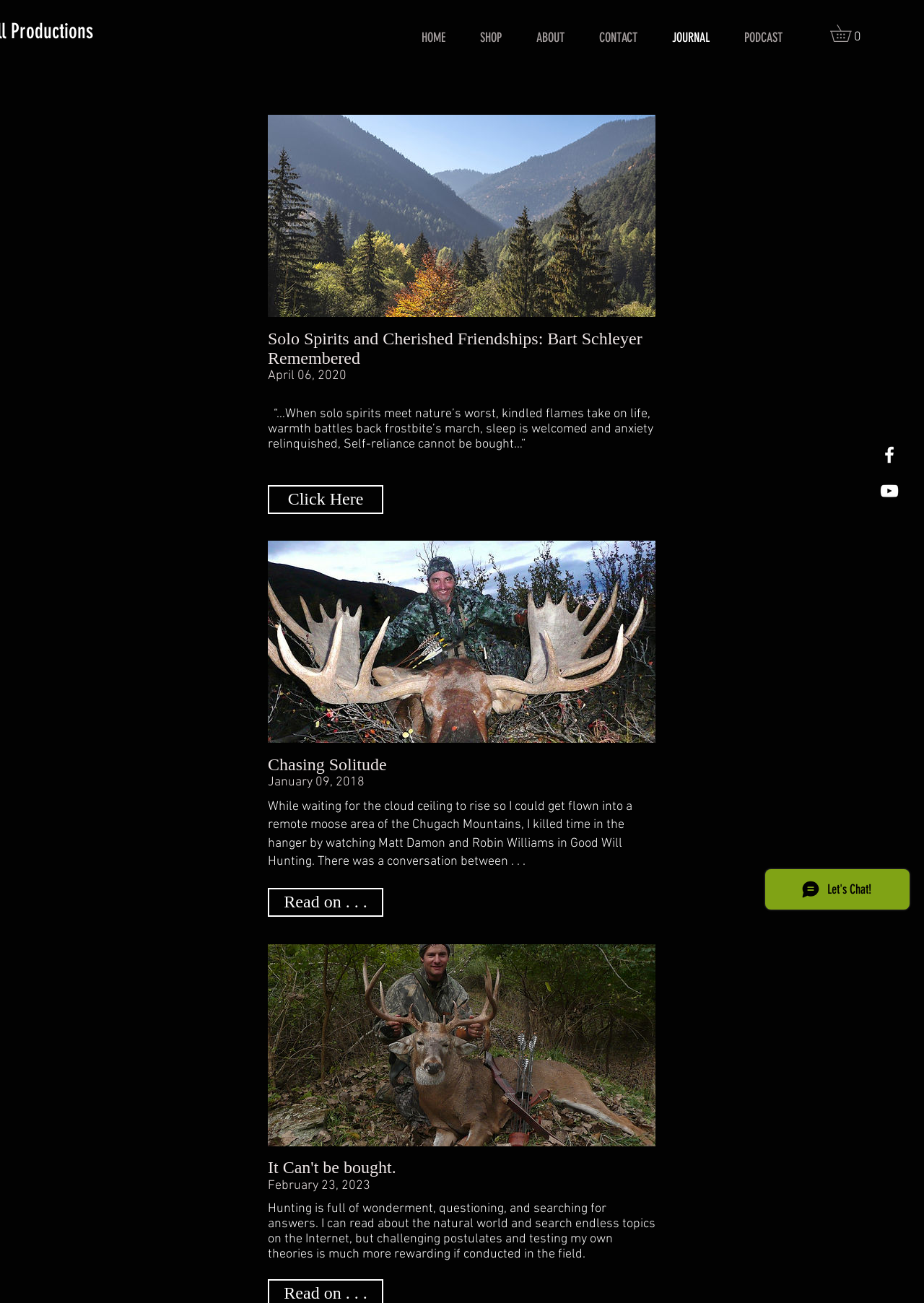Provide a brief response to the question using a single word or phrase: 
What is the name of the author?

Mike Mitten